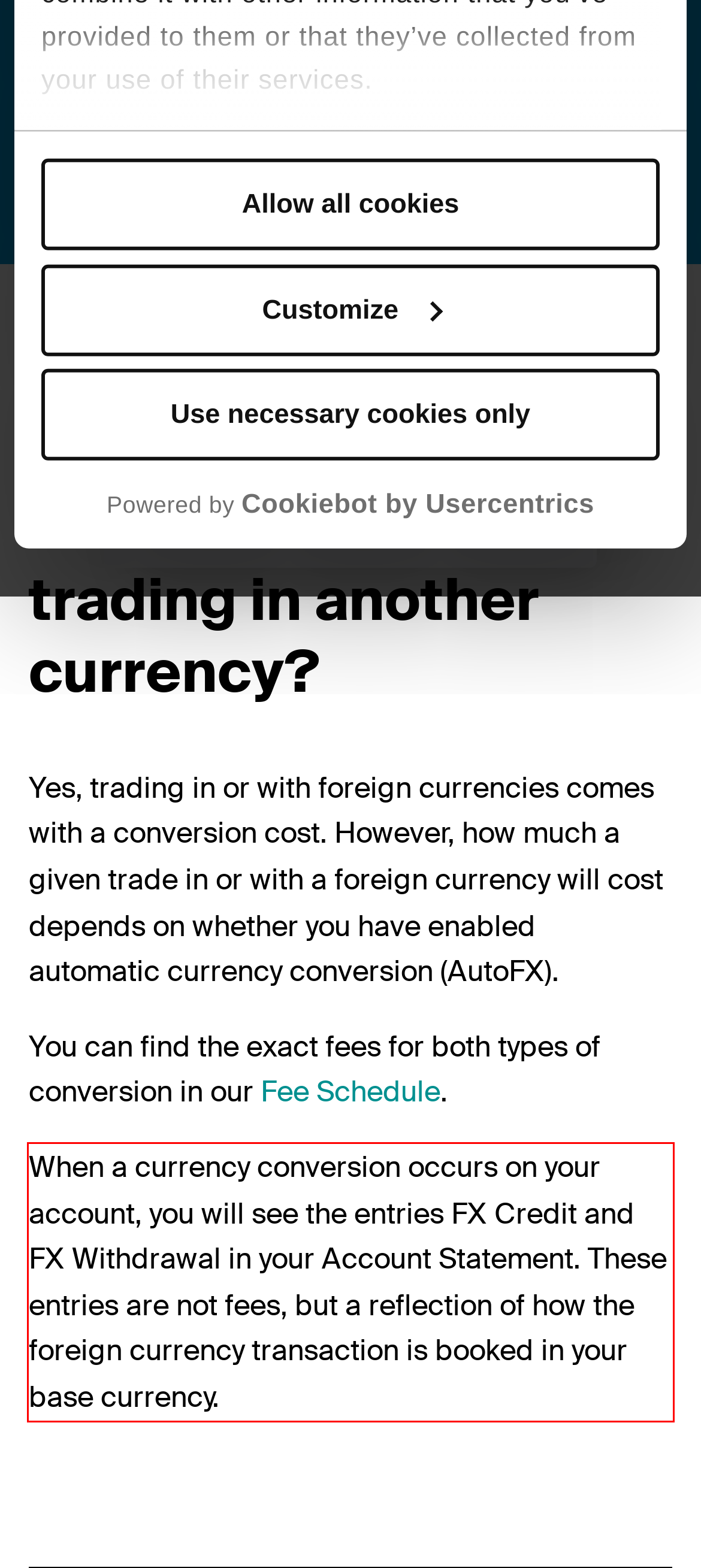Within the screenshot of the webpage, there is a red rectangle. Please recognize and generate the text content inside this red bounding box.

When a currency conversion occurs on your account, you will see the entries FX Credit and FX Withdrawal in your Account Statement. These entries are not fees, but a reflection of how the foreign currency transaction is booked in your base currency.